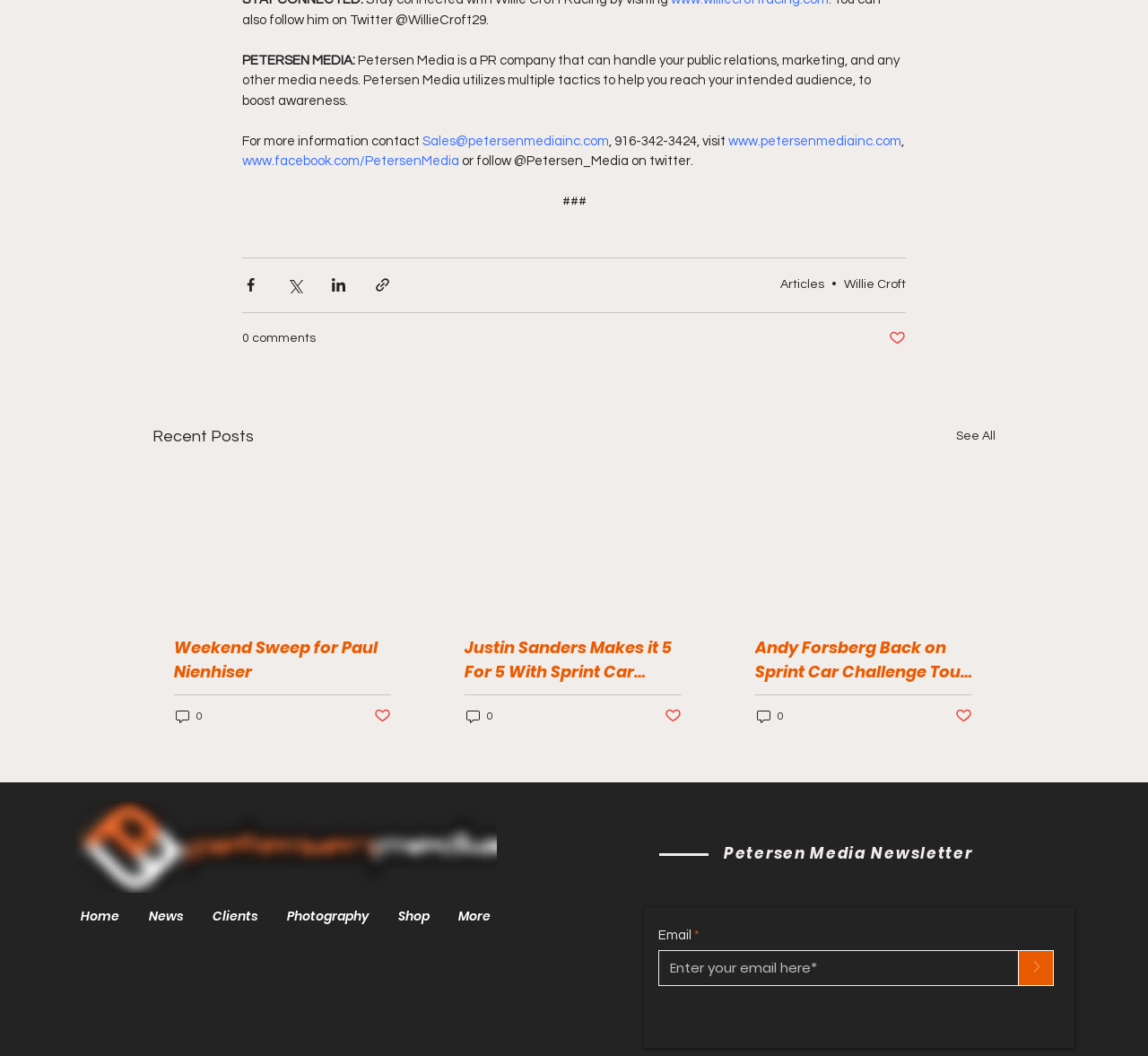Use a single word or phrase to respond to the question:
What is the topic of the recent posts?

Racing news